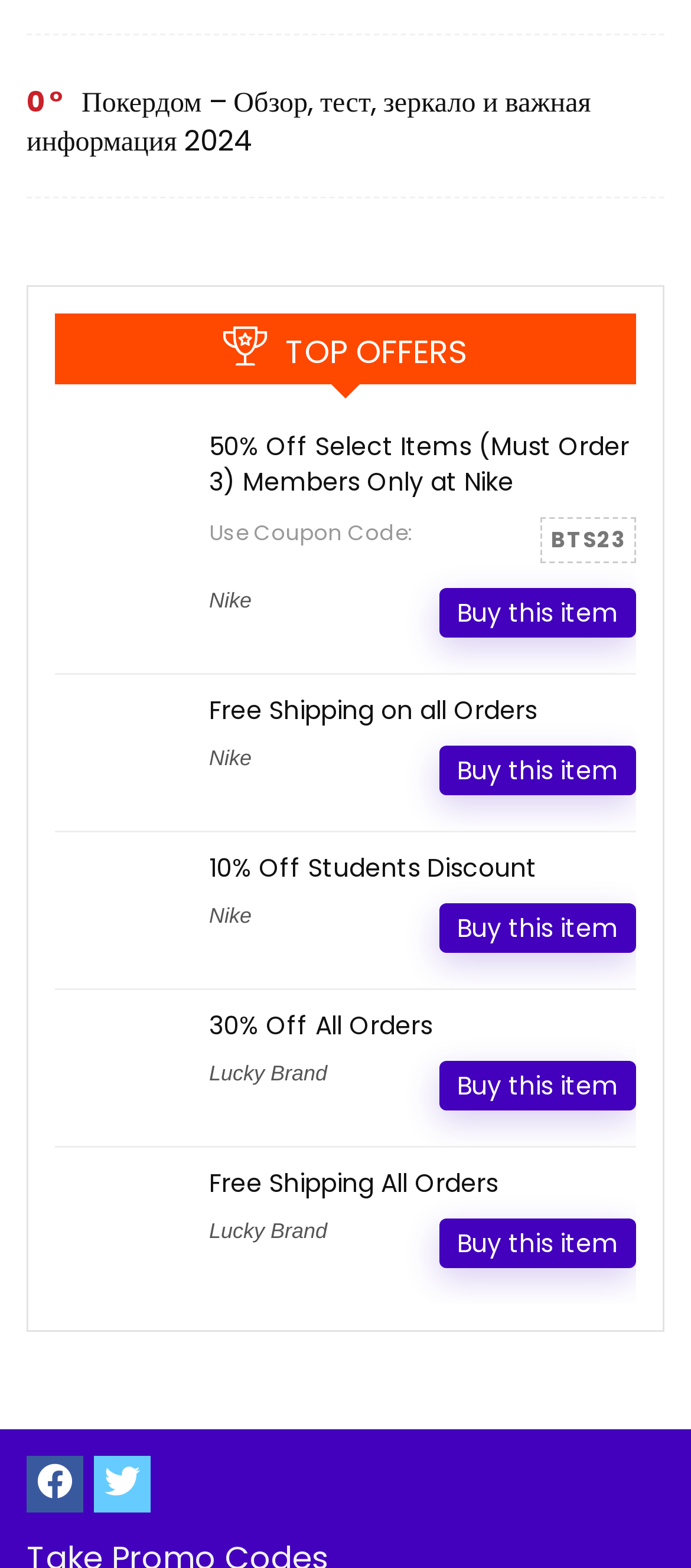Specify the bounding box coordinates of the area that needs to be clicked to achieve the following instruction: "Click on the 'Lucky Brand' link".

[0.303, 0.676, 0.474, 0.692]